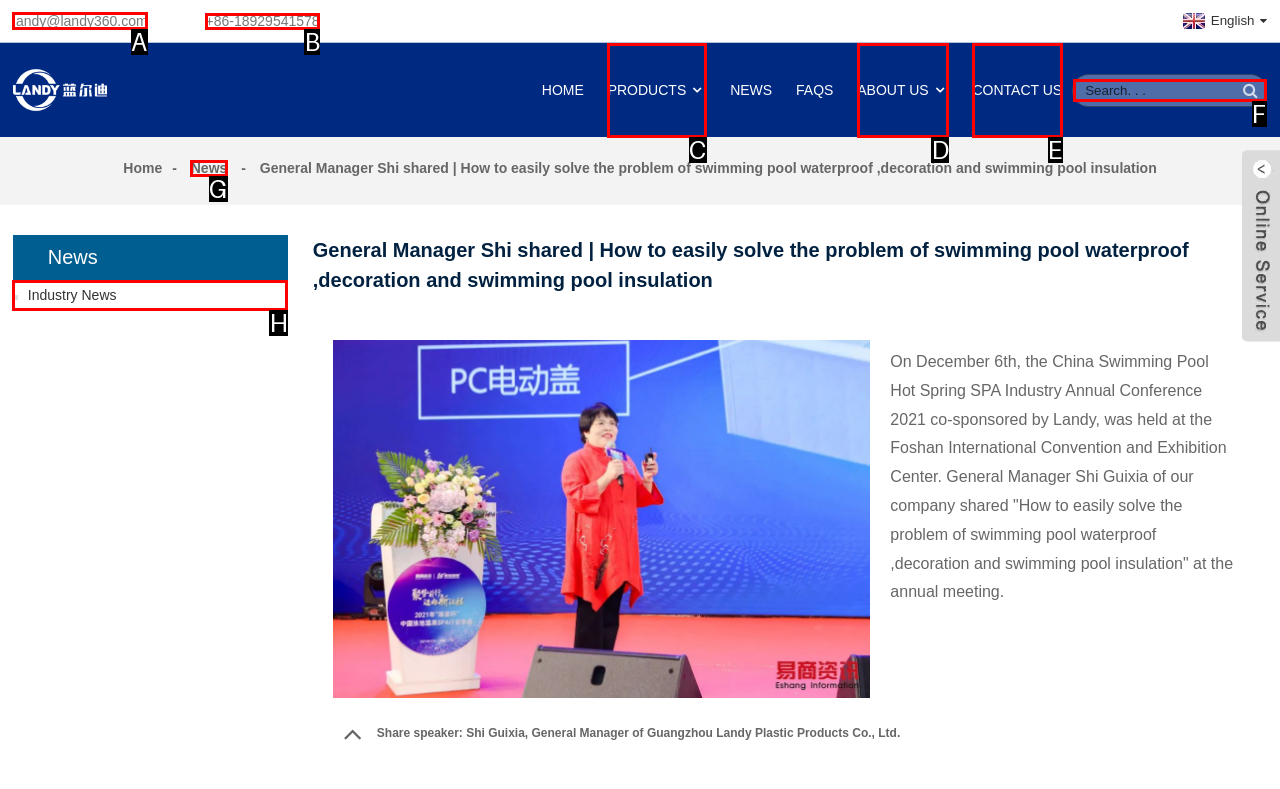Point out the UI element to be clicked for this instruction: Explore archives for February 2023. Provide the answer as the letter of the chosen element.

None